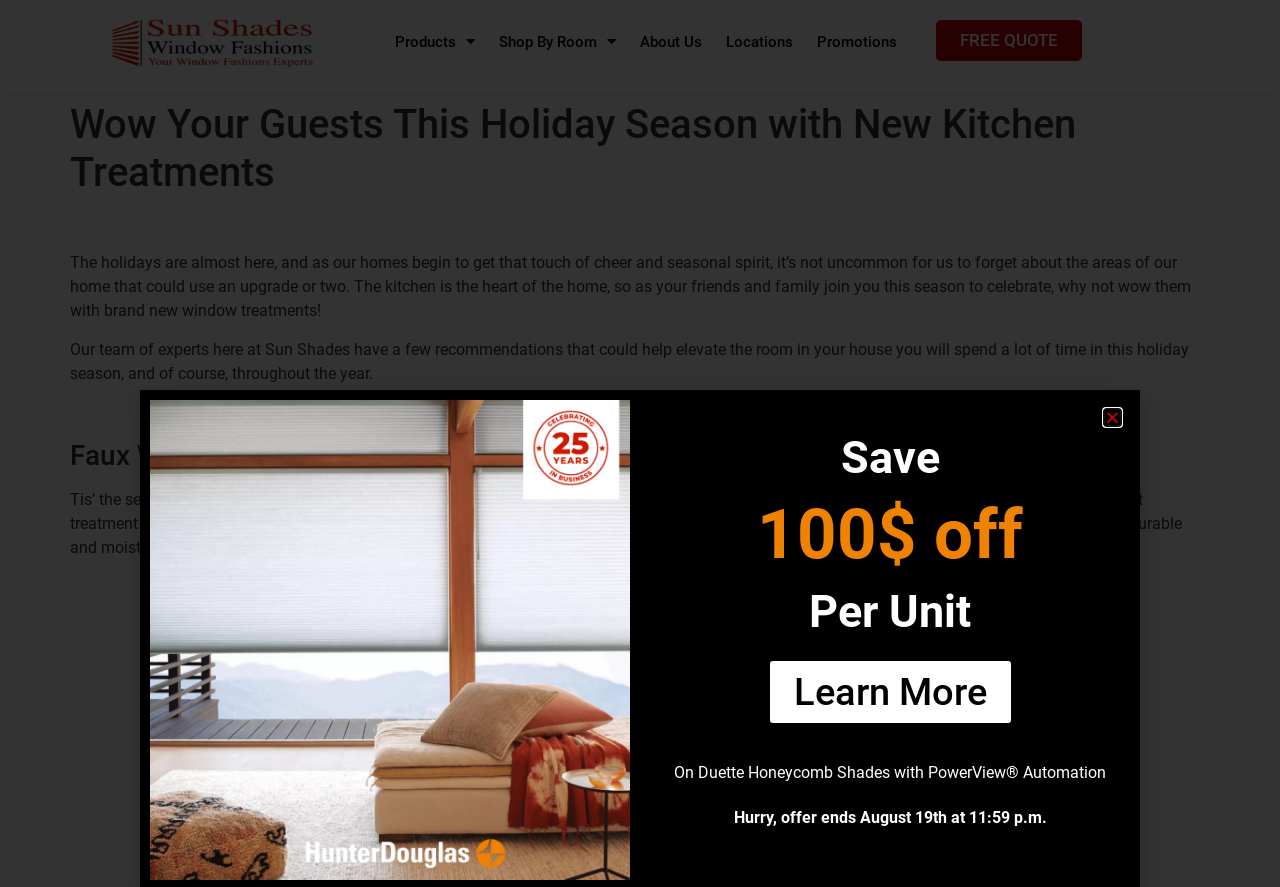Give a concise answer using only one word or phrase for this question:
What is the purpose of the 'FREE QUOTE' link?

Get a free quote